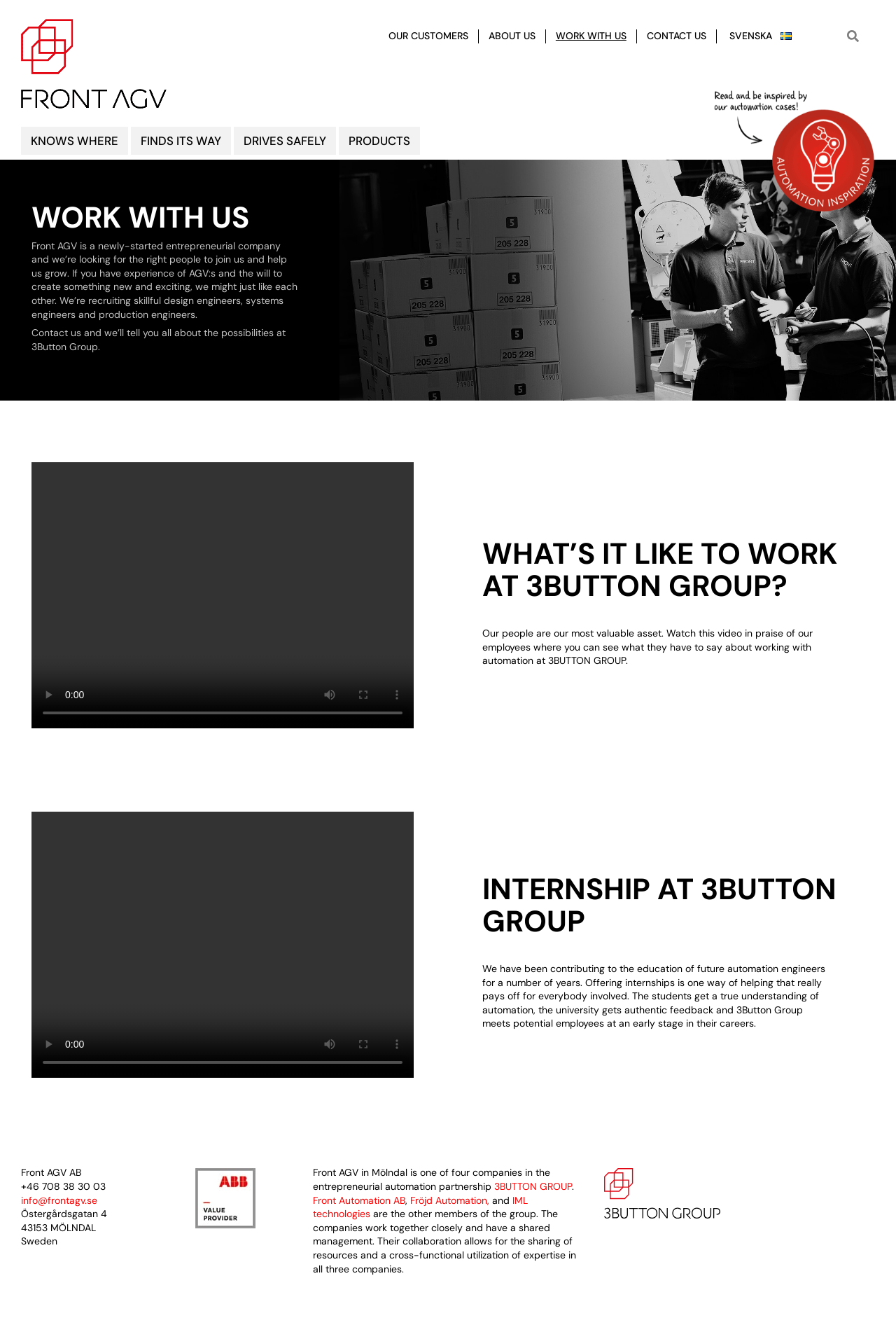Identify the bounding box coordinates for the region of the element that should be clicked to carry out the instruction: "Click on the 'CONTACT US' link". The bounding box coordinates should be four float numbers between 0 and 1, i.e., [left, top, right, bottom].

[0.722, 0.022, 0.788, 0.032]